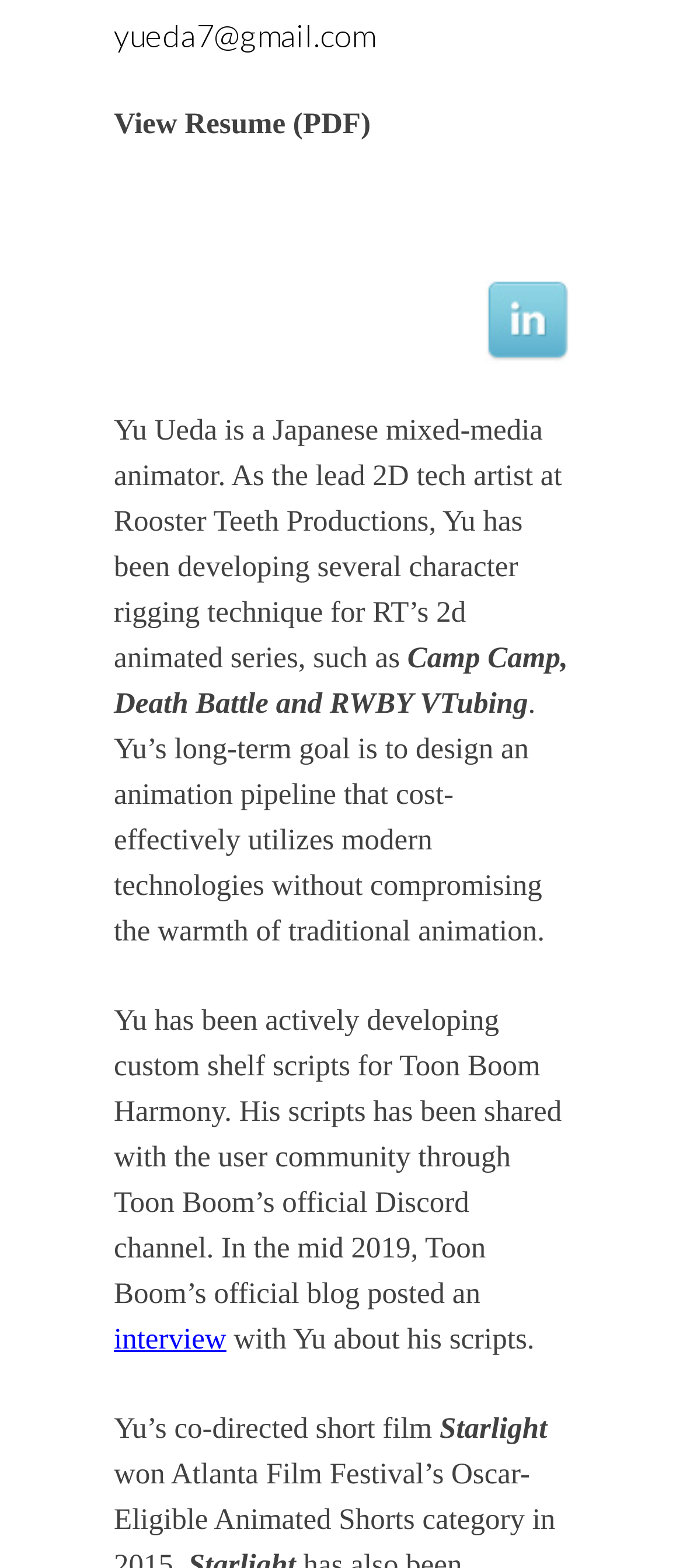Kindly respond to the following question with a single word or a brief phrase: 
What is Yu Ueda's profession?

Mixed-media animator